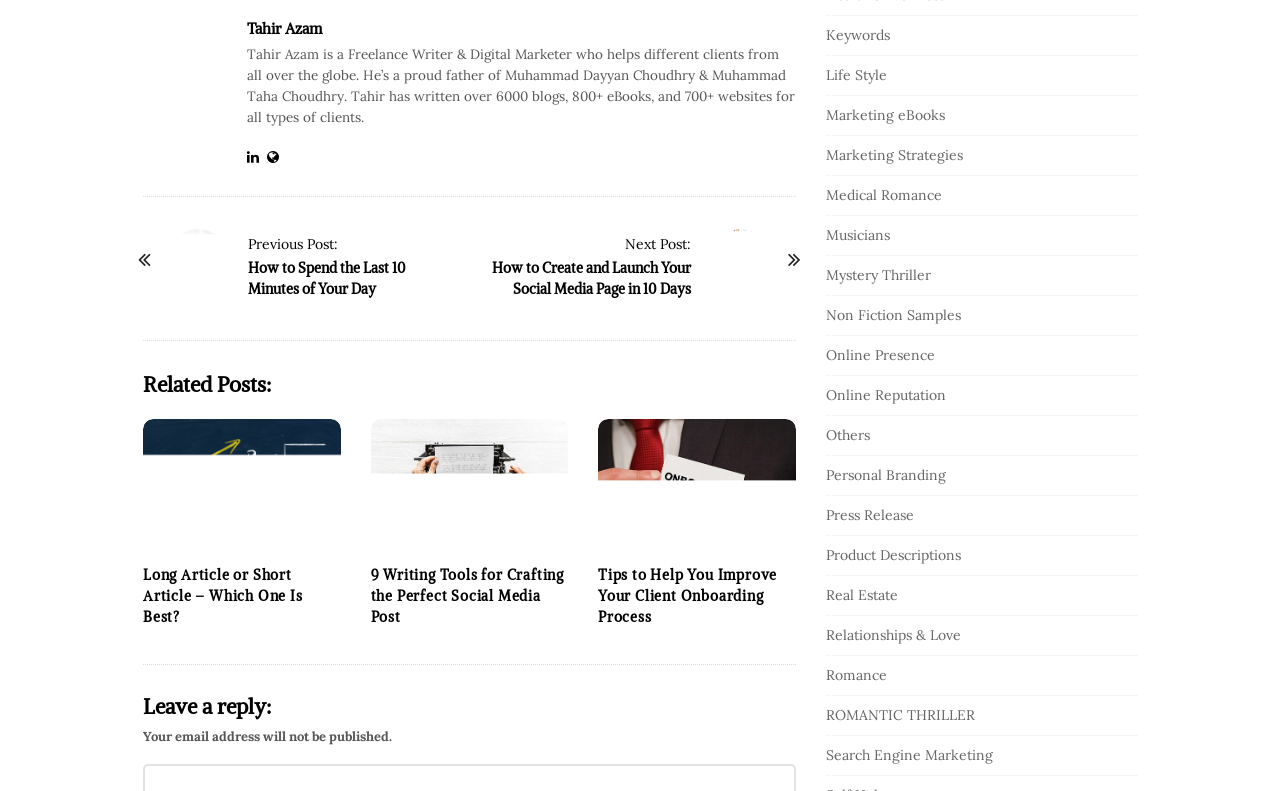What is the purpose of the 'Leave a reply' section?
Look at the image and respond with a single word or a short phrase.

To comment on the post